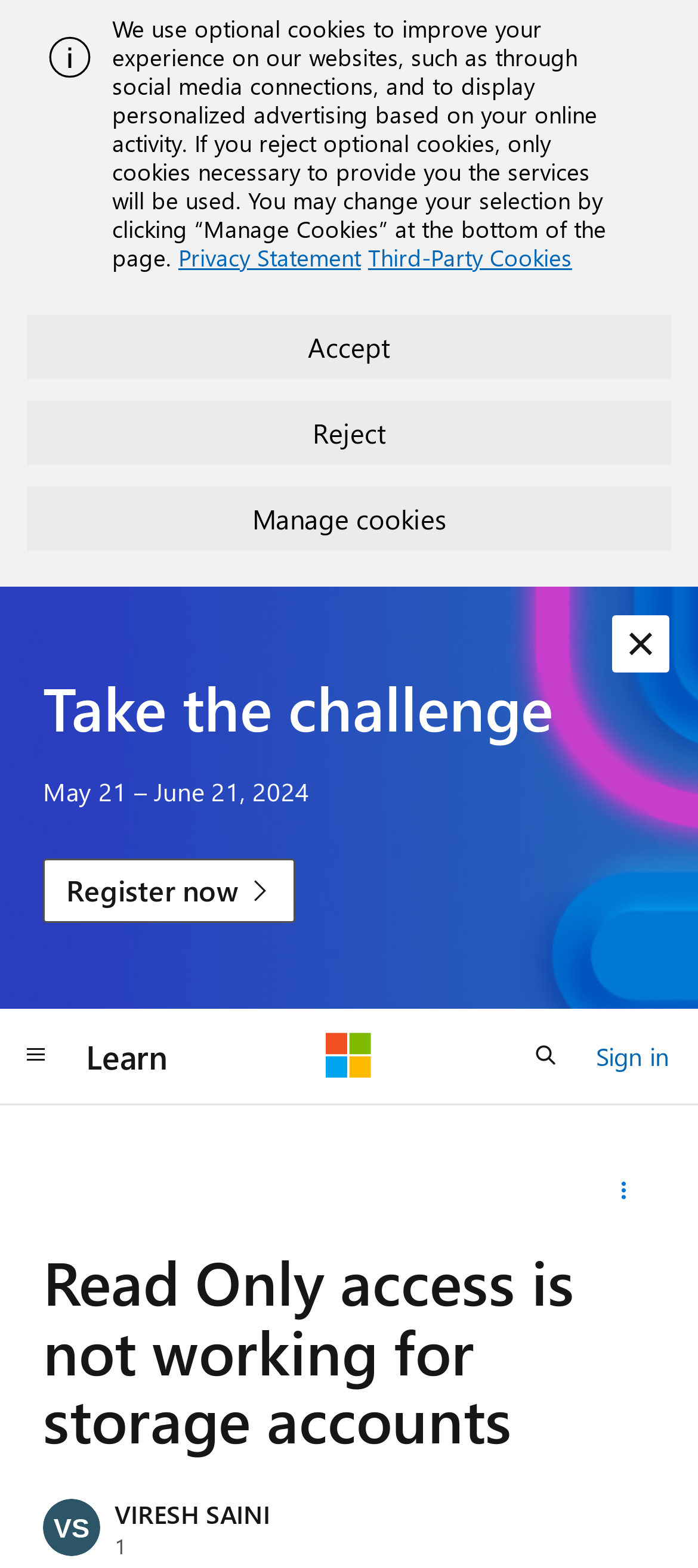Extract the bounding box coordinates for the UI element described as: "Learn".

[0.103, 0.652, 0.262, 0.695]